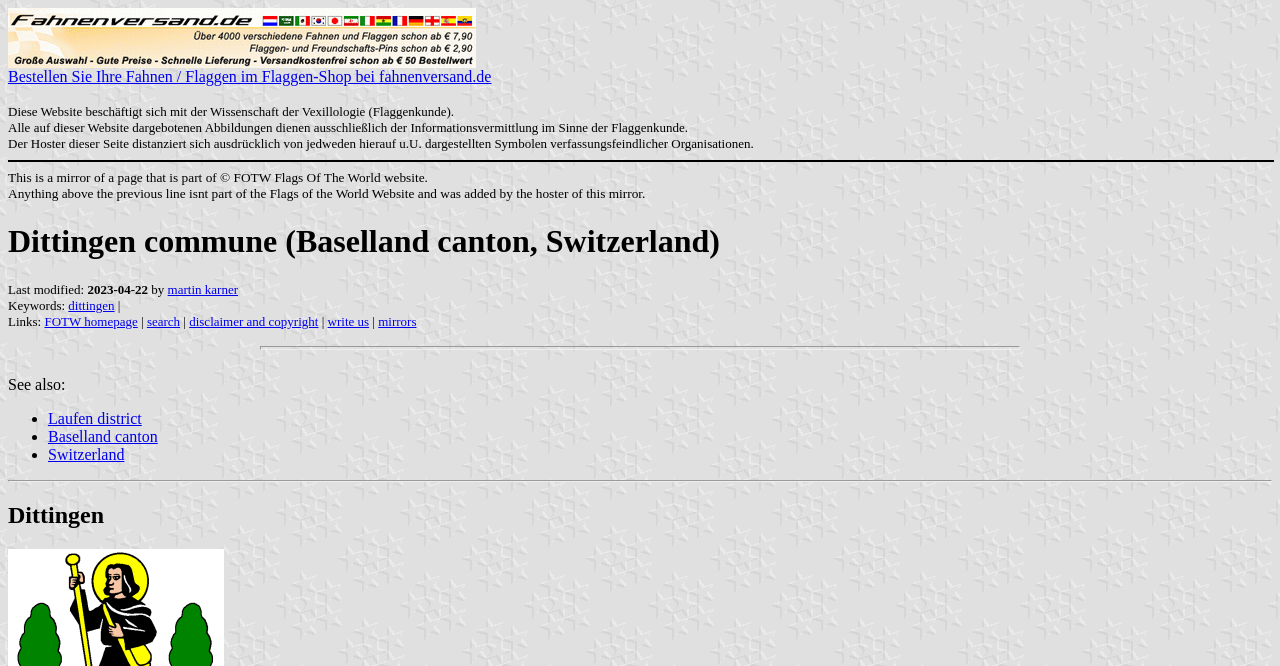Identify the webpage's primary heading and generate its text.

Dittingen commune (Baselland canton, Switzerland)